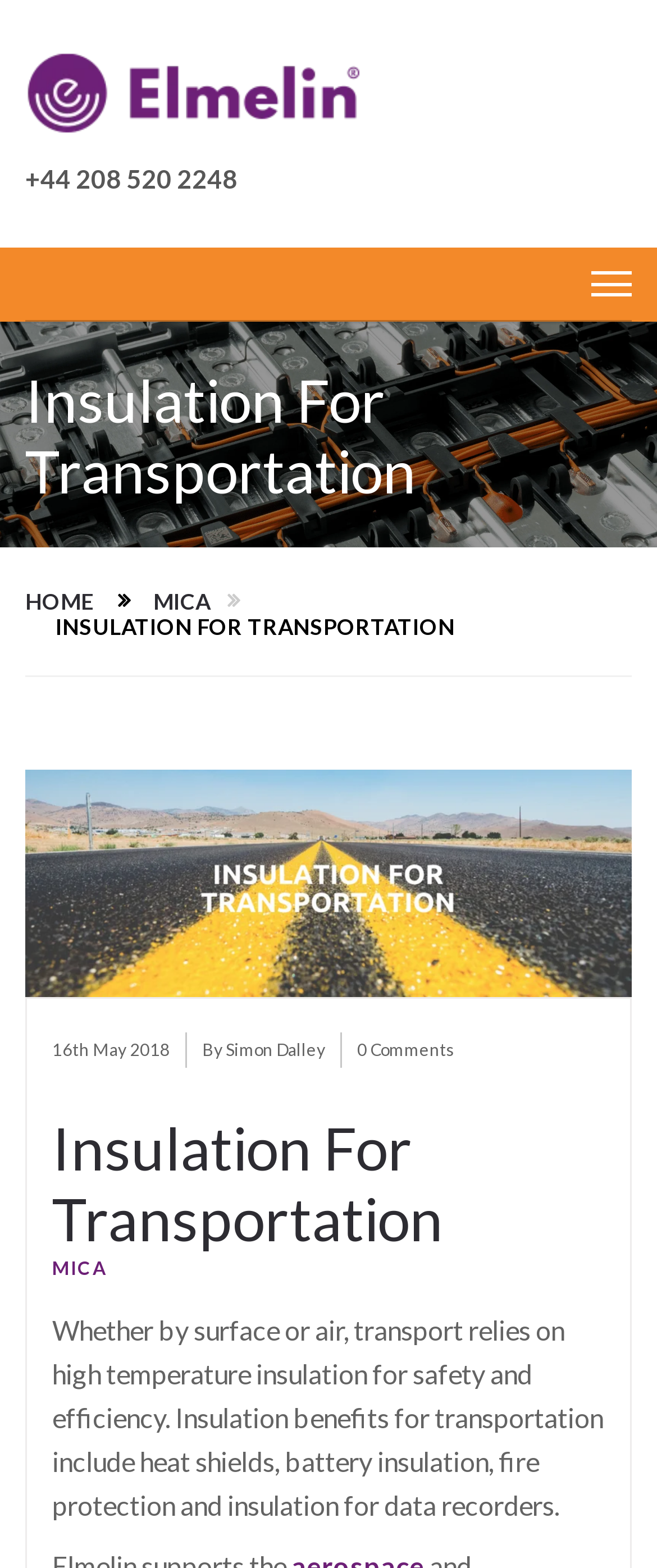Please identify the bounding box coordinates of where to click in order to follow the instruction: "Call the phone number".

[0.038, 0.104, 0.362, 0.123]